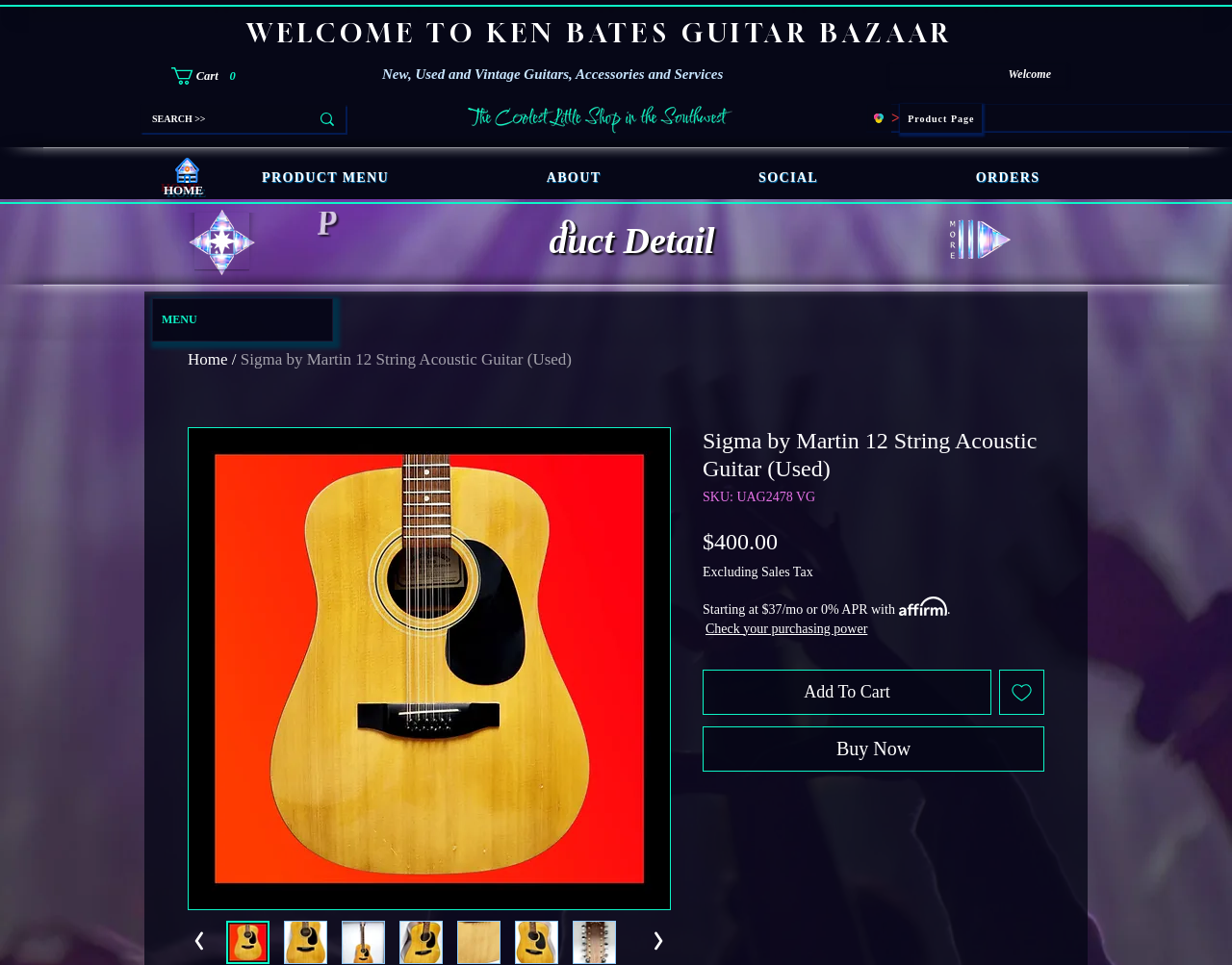Could you please study the image and provide a detailed answer to the question:
What is the function of the 'Add To Cart' button?

I found the answer by looking at the button element with the text 'Add To Cart' which is located below the product price, indicating that it is a call-to-action button to add the product to the user's cart.